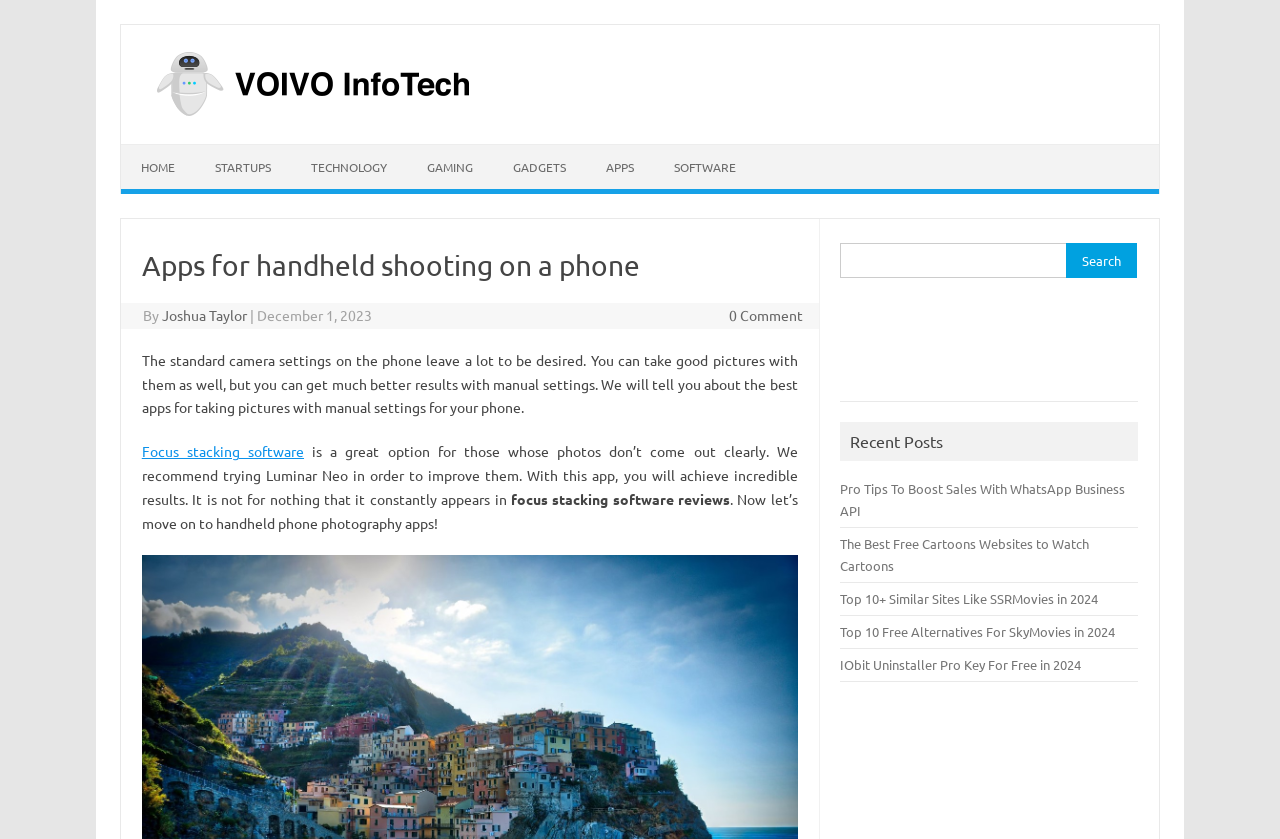What is the category of the article 'Pro Tips To Boost Sales With WhatsApp Business API'?
Respond to the question with a well-detailed and thorough answer.

The article 'Pro Tips To Boost Sales With WhatsApp Business API' is listed under the 'Recent Posts' section, and based on the navigation menu, it is likely categorized under 'Startups'.